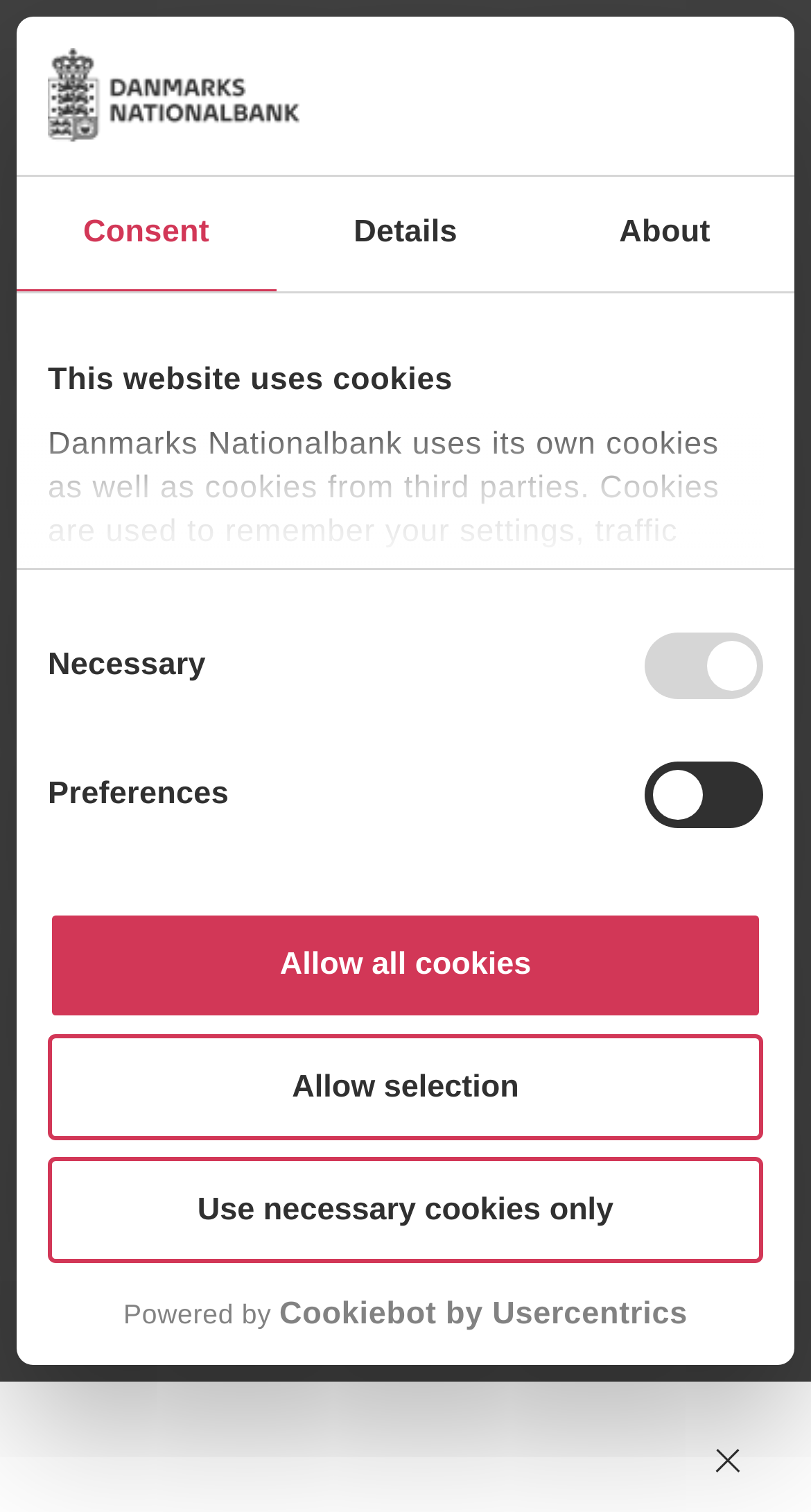What type of website is this?
Using the information from the image, provide a comprehensive answer to the question.

This website appears to be a bank website because it has a logo and a link to 'Danmarks Nationalbank' at the top, and it discusses financial topics such as the money market and foreign-exchange markets.